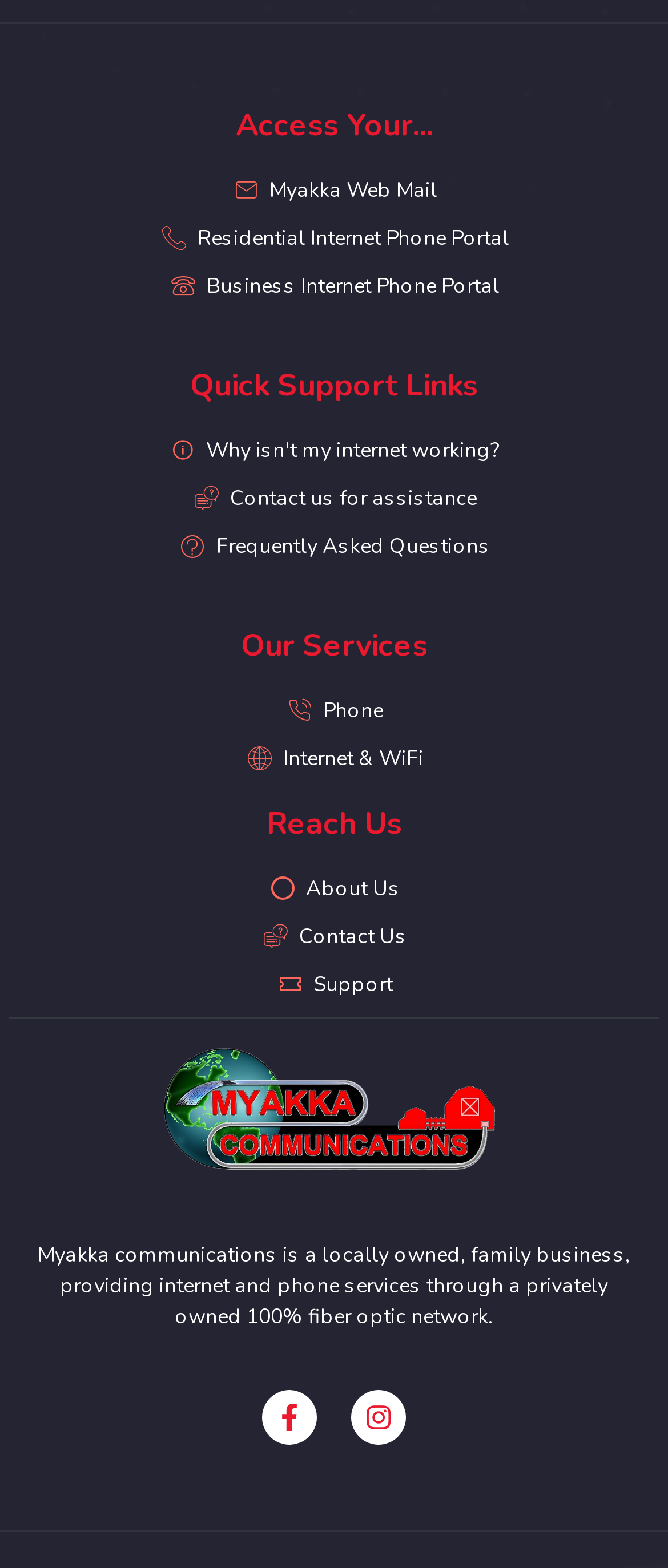Determine the bounding box of the UI element mentioned here: "Contact Us". The coordinates must be in the format [left, top, right, bottom] with values ranging from 0 to 1.

[0.038, 0.587, 0.962, 0.607]